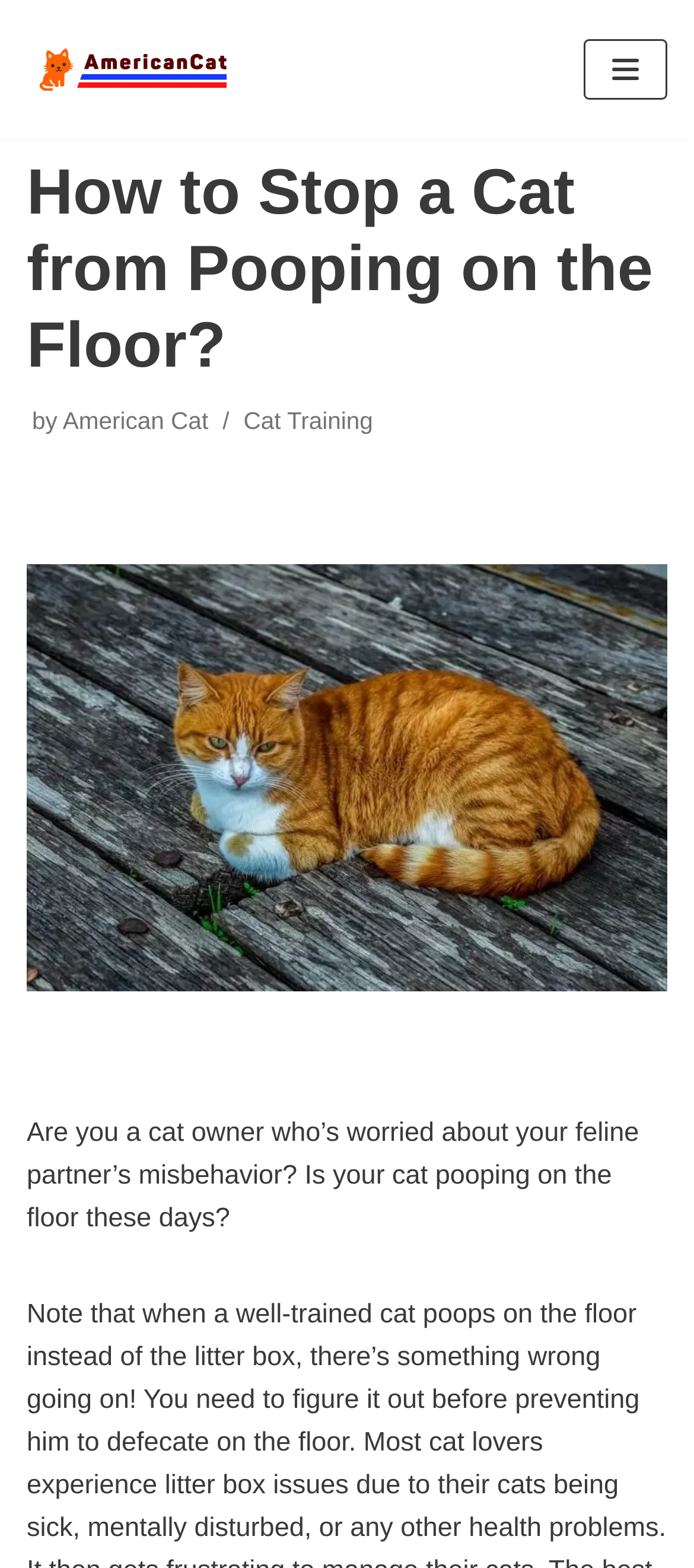Carefully examine the image and provide an in-depth answer to the question: What is the topic of the article?

Based on the webpage content, the topic of the article is about cat pooping on the floor, which is evident from the heading 'How to Stop a Cat from Pooping on the Floor?' and the image description 'cat pooping on the floor'.